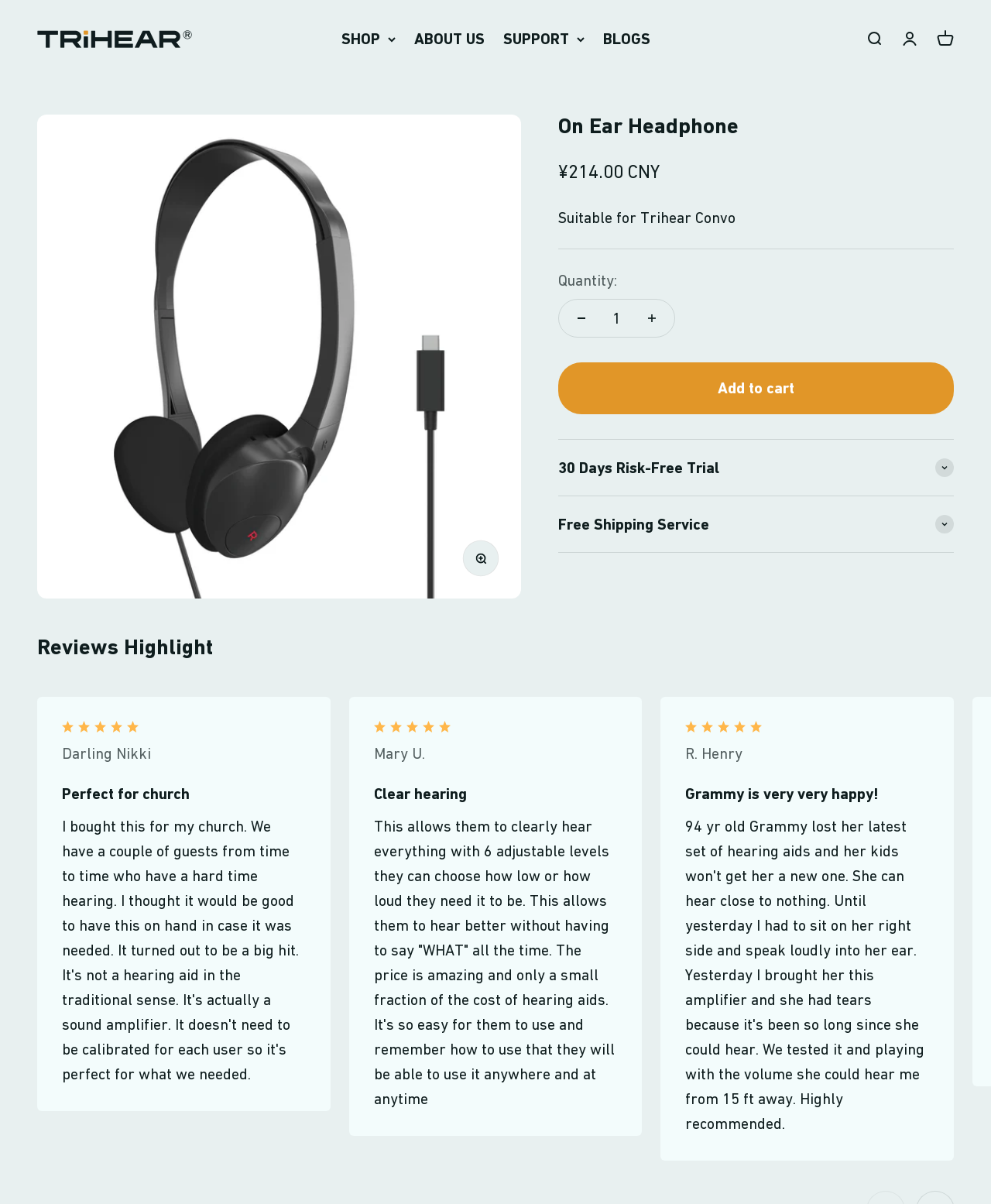Create a detailed description of the webpage's content and layout.

This webpage appears to be a product page for an "On Ear Headphone" suitable for Trihear Convo. At the top, there are several links, including "ABOUT US", "BLOGS", and "Trihear", as well as a search bar and links to account and cart pages. 

Below these links, there is a large image of the On Ear Headphone, taking up most of the width of the page. To the right of the image, there is a "Zoom" button. 

Below the image, there is a heading that reads "On Ear Headphone", followed by a section with a sale price of ¥214.00 CNY. Below this, there is a description that reads "Suitable for Trihear Convo". 

Next, there is a section for quantity selection, with a label "Quantity:", a decrement button, a text box with a value of "1", and an increment button. 

Below this, there is an "Add to cart" button. 

Further down, there are two sections with disclosure triangles, one for a "30 Days Risk-Free Trial" and another for "Free Shipping Service". 

On the left side of the page, there is a section titled "Reviews Highlight", with three reviews from customers, including "Darling Nikki", "Mary U.", and "R. Henry". Each review includes a brief quote, with the longest review describing the product's benefits in detail.